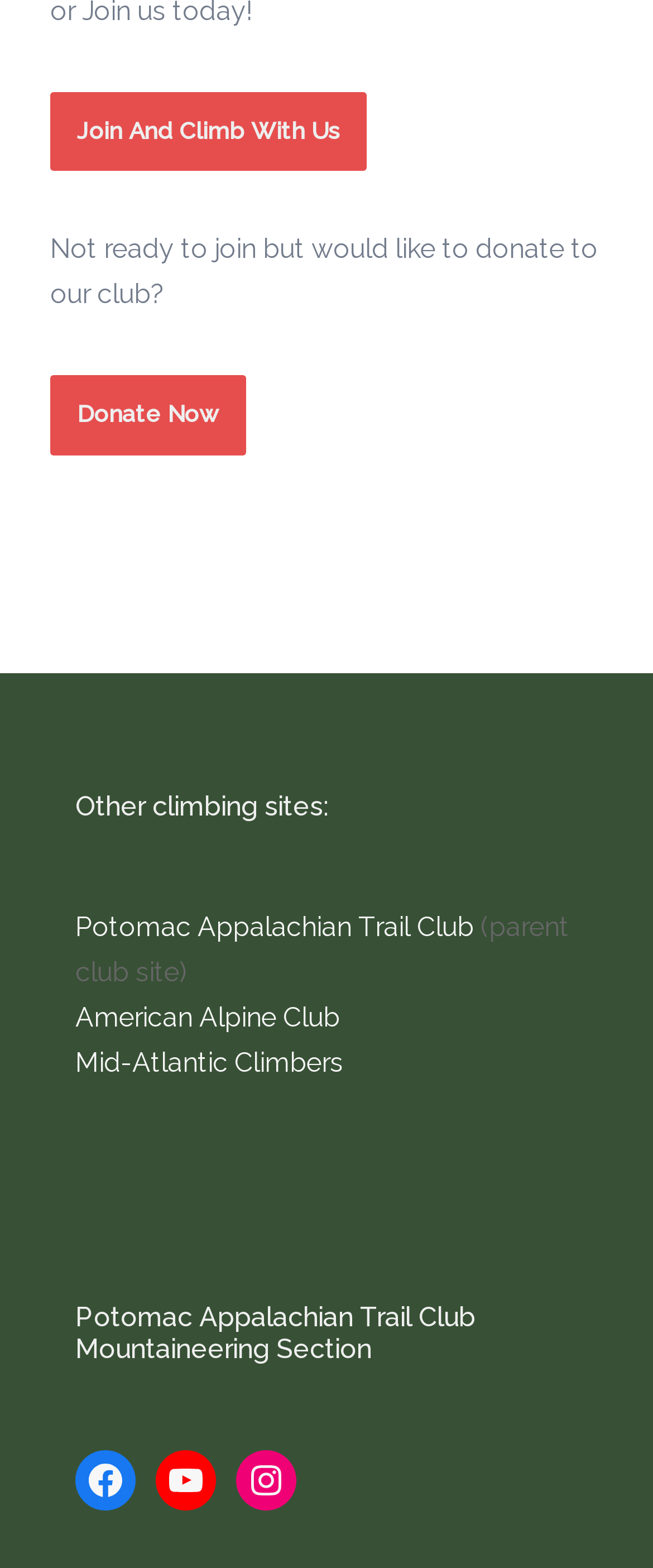Highlight the bounding box coordinates of the region I should click on to meet the following instruction: "Follow on Facebook".

[0.115, 0.925, 0.208, 0.963]